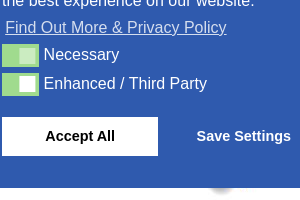Describe in detail everything you see in the image.

The image features a cookie consent dialog from a website, highlighting the importance of user privacy and customization options. It presents two green checkboxes labeled "Necessary" and "Enhanced / Third Party," allowing users to manage their cookie preferences. The dialog encourages users to explore the privacy policy with a link that says "Find Out More & Privacy Policy." Two buttons are prominently displayed: "Accept All," which enables all cookie types, and "Save Settings," intended for users who wish to customize their preferences. The overall design emphasizes user control over their online experience.